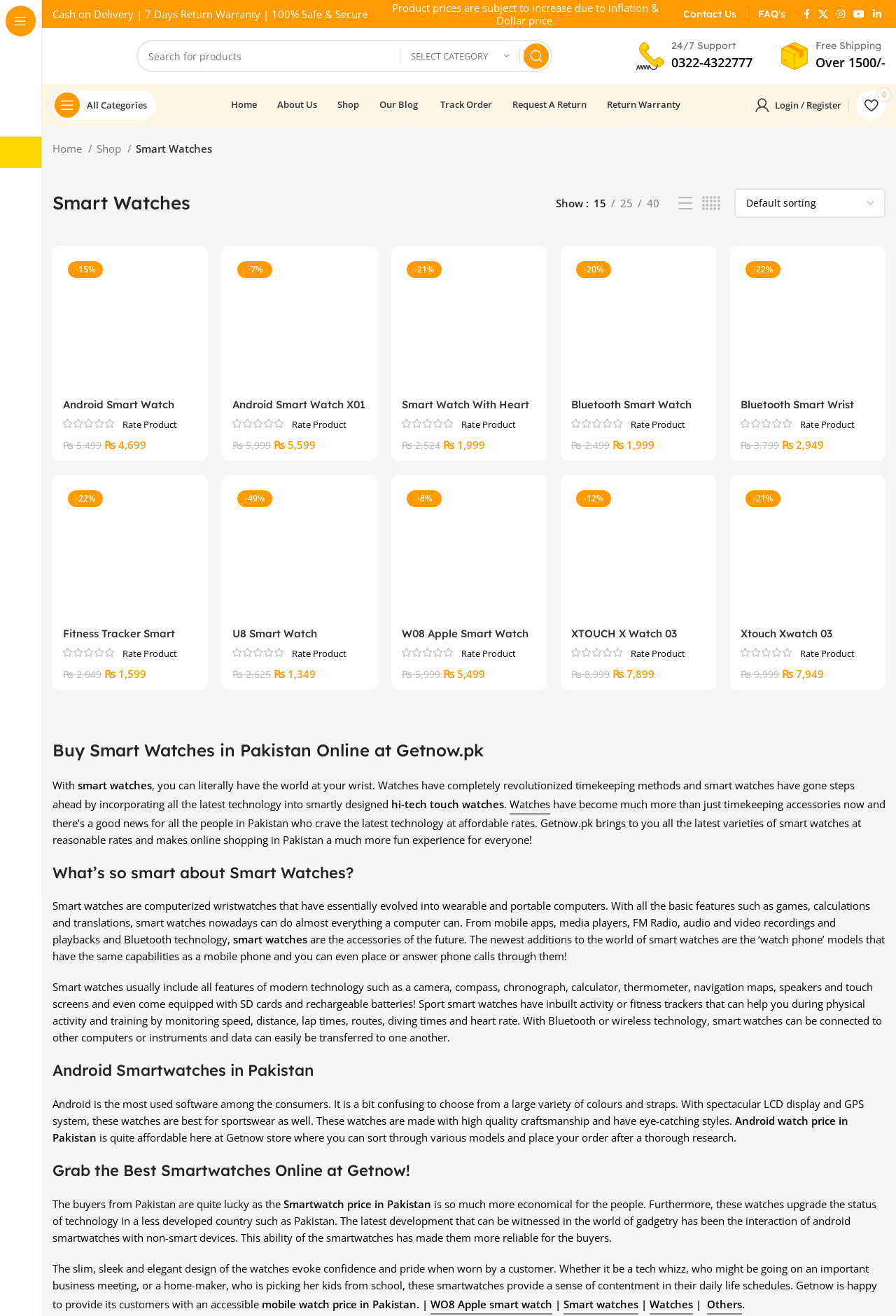Locate the bounding box coordinates of the area that needs to be clicked to fulfill the following instruction: "Contact Us". The coordinates should be in the format of four float numbers between 0 and 1, namely [left, top, right, bottom].

[0.762, 0.006, 0.822, 0.015]